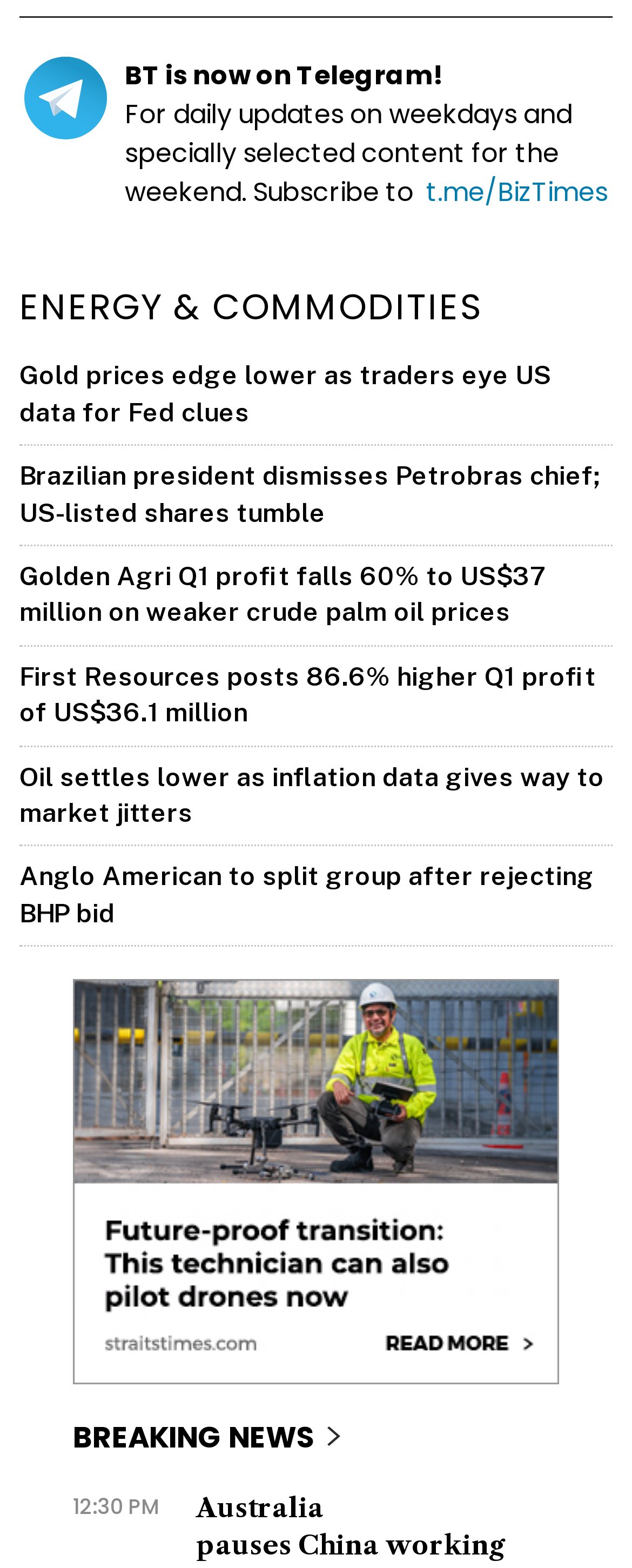Please give a concise answer to this question using a single word or phrase: 
What is the time of the breaking news?

12:30 PM